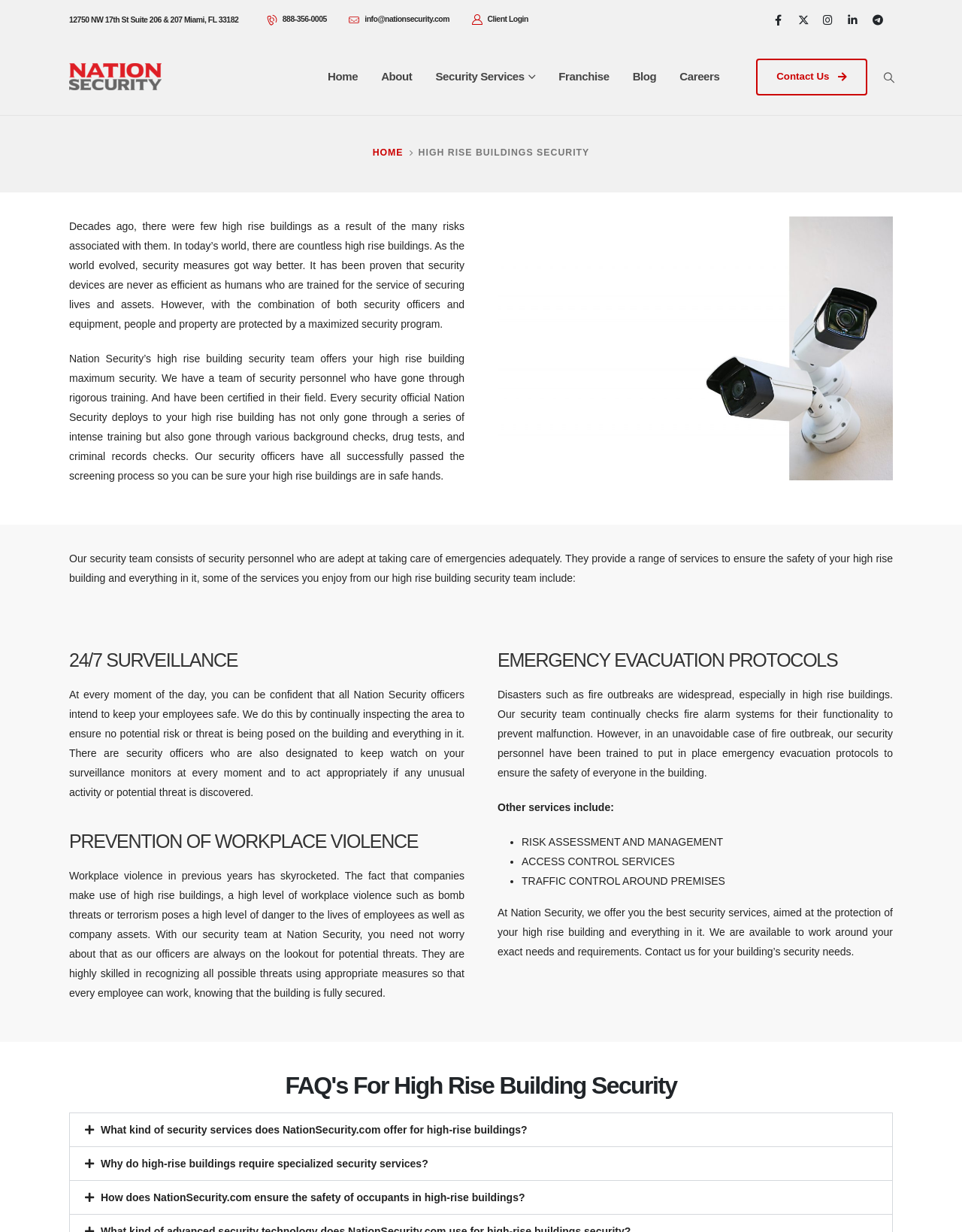Find the UI element described as: "title="LinkedIn"" and predict its bounding box coordinates. Ensure the coordinates are four float numbers between 0 and 1, [left, top, right, bottom].

[0.876, 0.007, 0.898, 0.024]